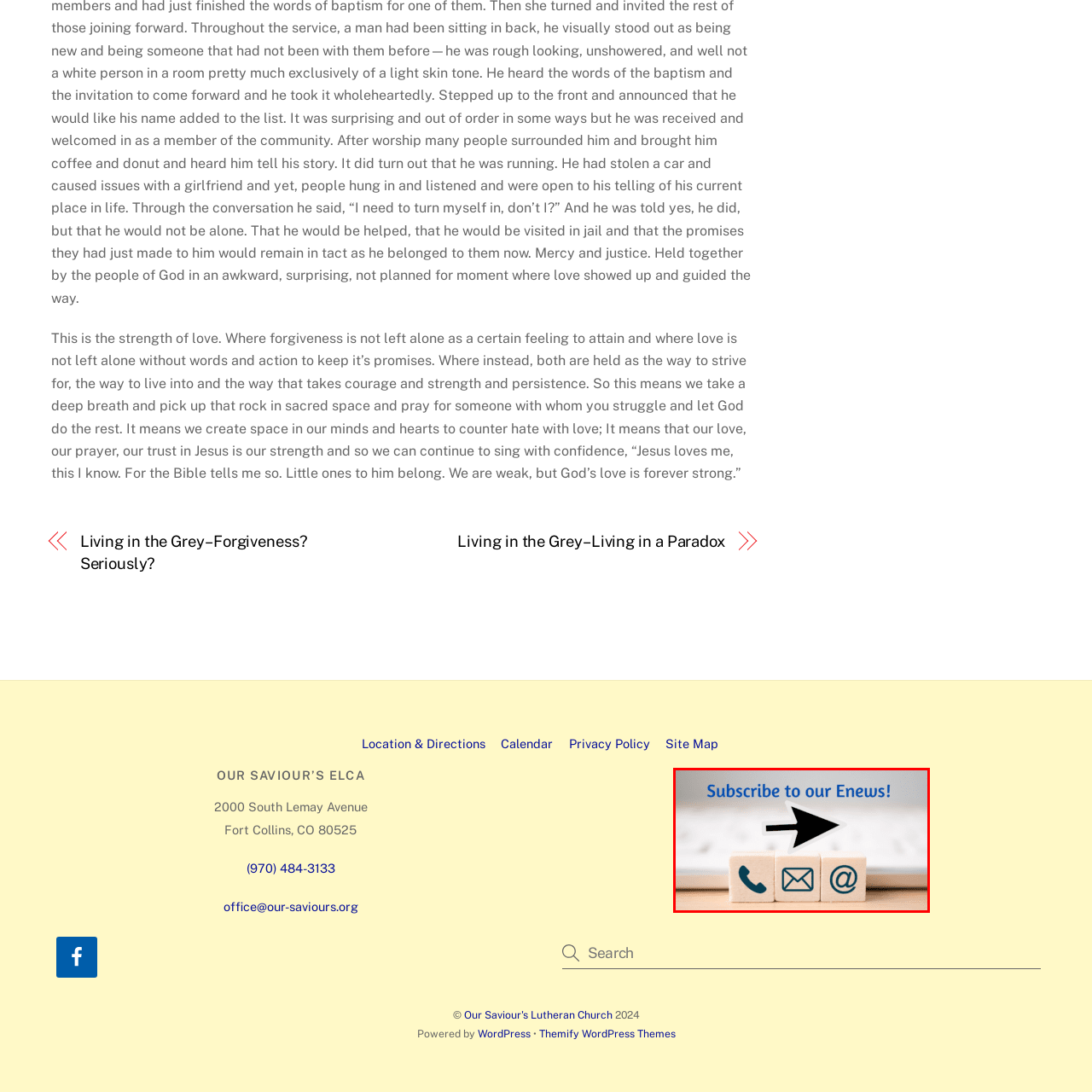Give a detailed caption for the image that is encased within the red bounding box.

The image features a vibrant call to action with the text "Subscribe to our Enews!" prominently displayed at the top in a bold blue font. Below the text, three wooden blocks are arranged in a row, each containing an icon representing different communication methods: a telephone symbol, an envelope symbol, and the at-sign ('@') symbol. These icons serve as a visual invitation for viewers to connect via phone, email, or online. An arrow points towards the blocks, further encouraging engagement. This setup suggests an effort to expand communication and keep subscribers informed through a newsletter, making it an inviting and accessible option for community outreach. In the background, a soft-focus image of a keyboard hints at a digital environment, reinforcing the theme of connectivity in today's online world.